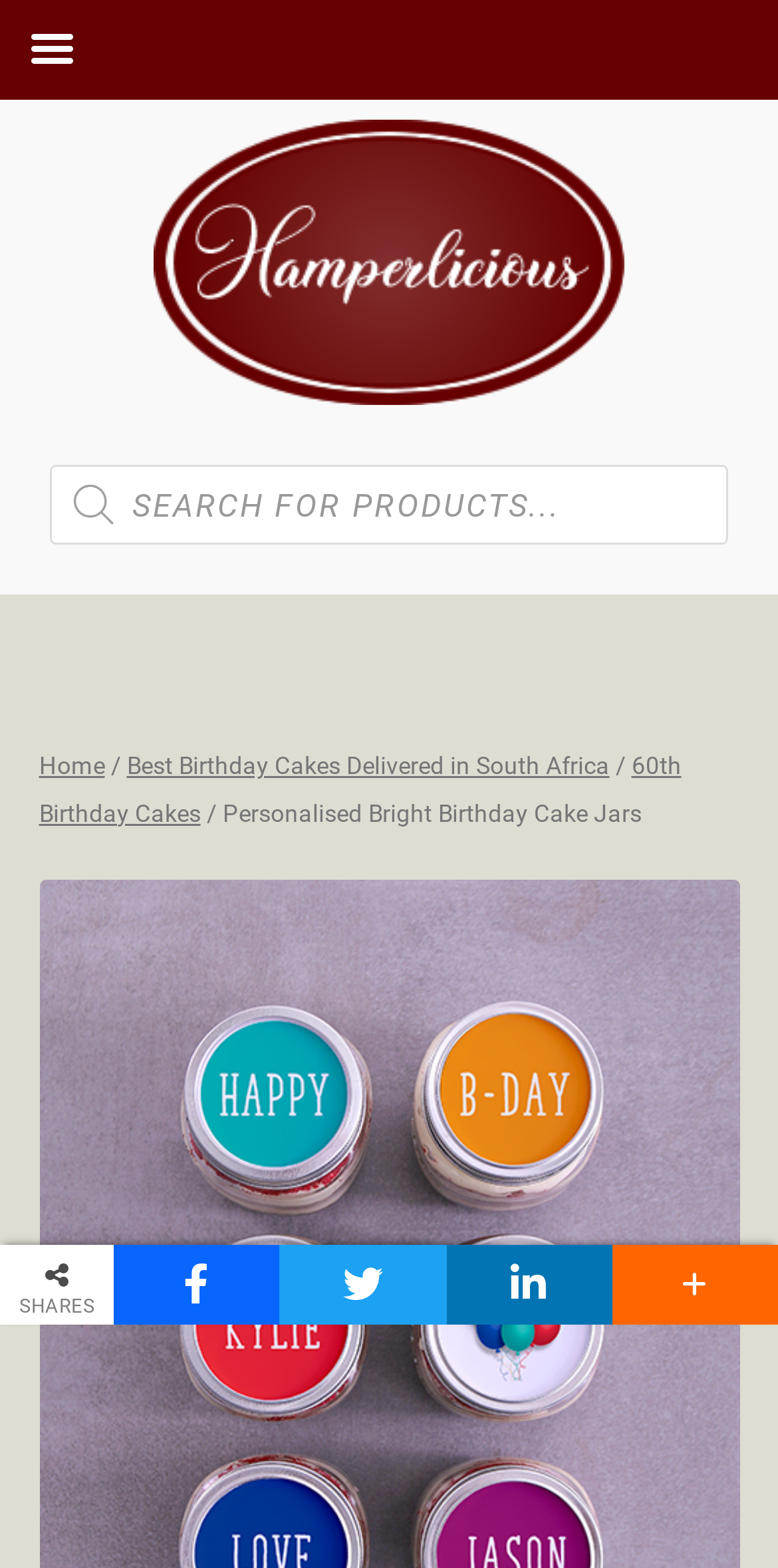What is the purpose of the search box?
Craft a detailed and extensive response to the question.

The search box is located at the top of the webpage, and it has a placeholder text 'Products search'. This suggests that the search box is intended for users to search for products on the website.